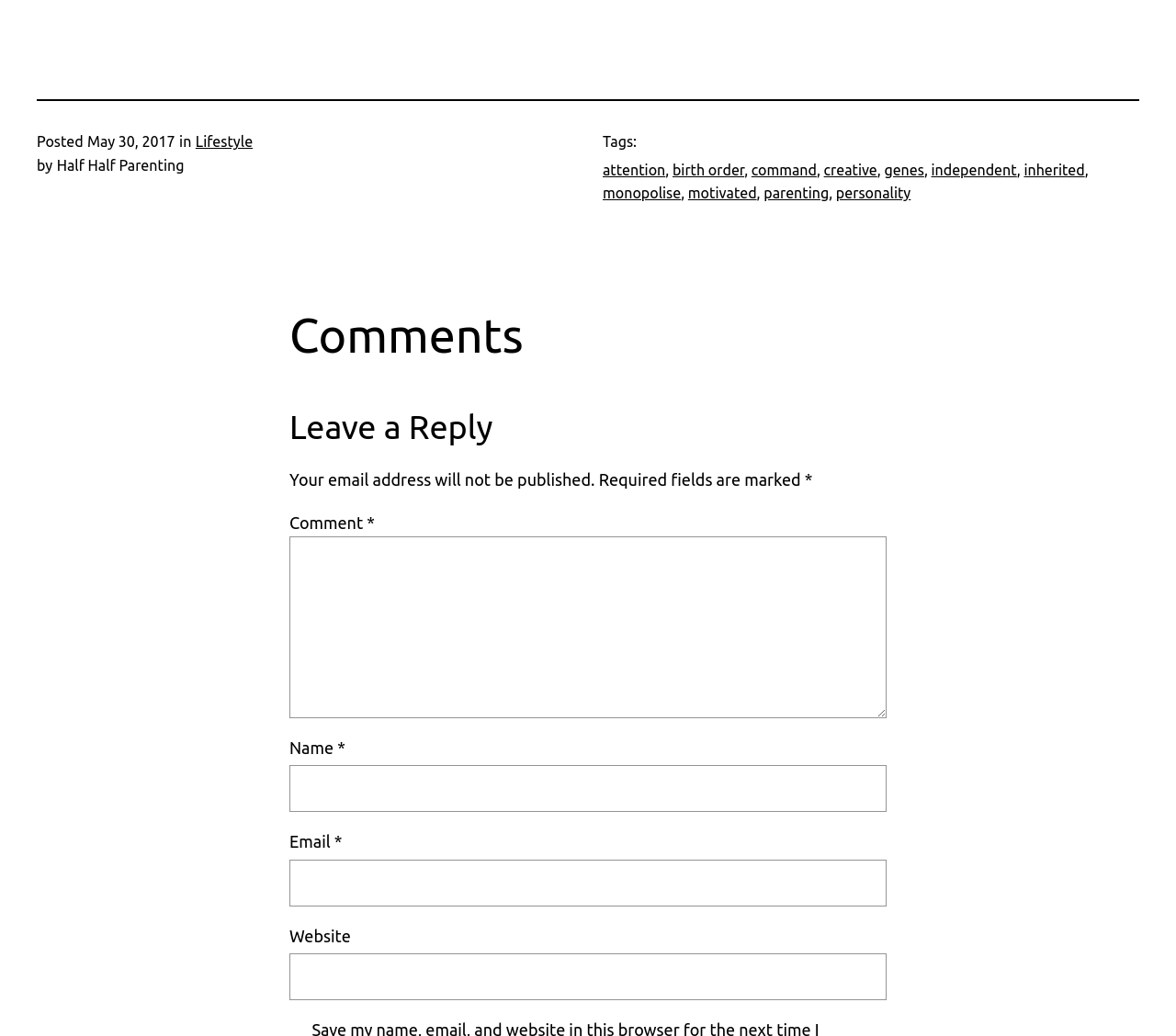Can you determine the bounding box coordinates of the area that needs to be clicked to fulfill the following instruction: "Type your name"?

[0.246, 0.739, 0.754, 0.784]